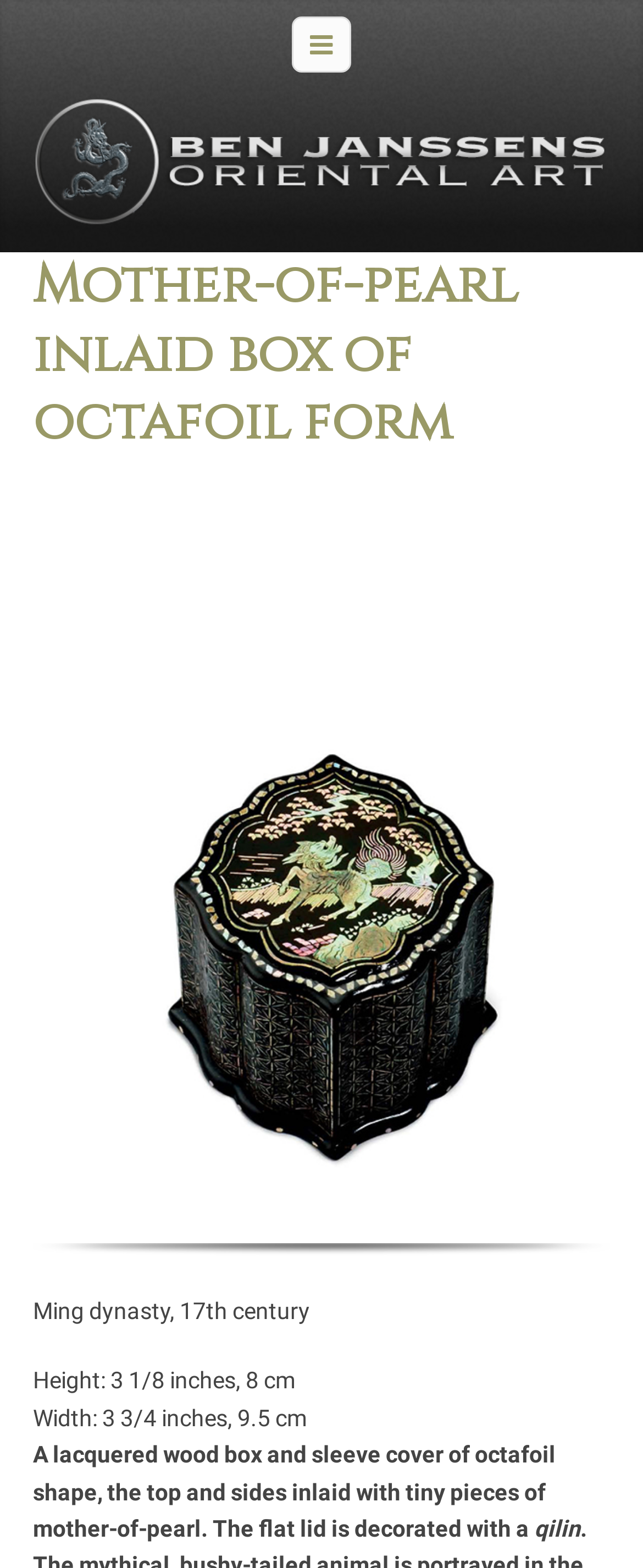What is the figure depicted on the lid?
Refer to the image and provide a detailed answer to the question.

The webpage describes the figure depicted on the lid as a qilin, which is mentioned in the StaticText element with the description 'The flat lid is decorated with a qilin'.